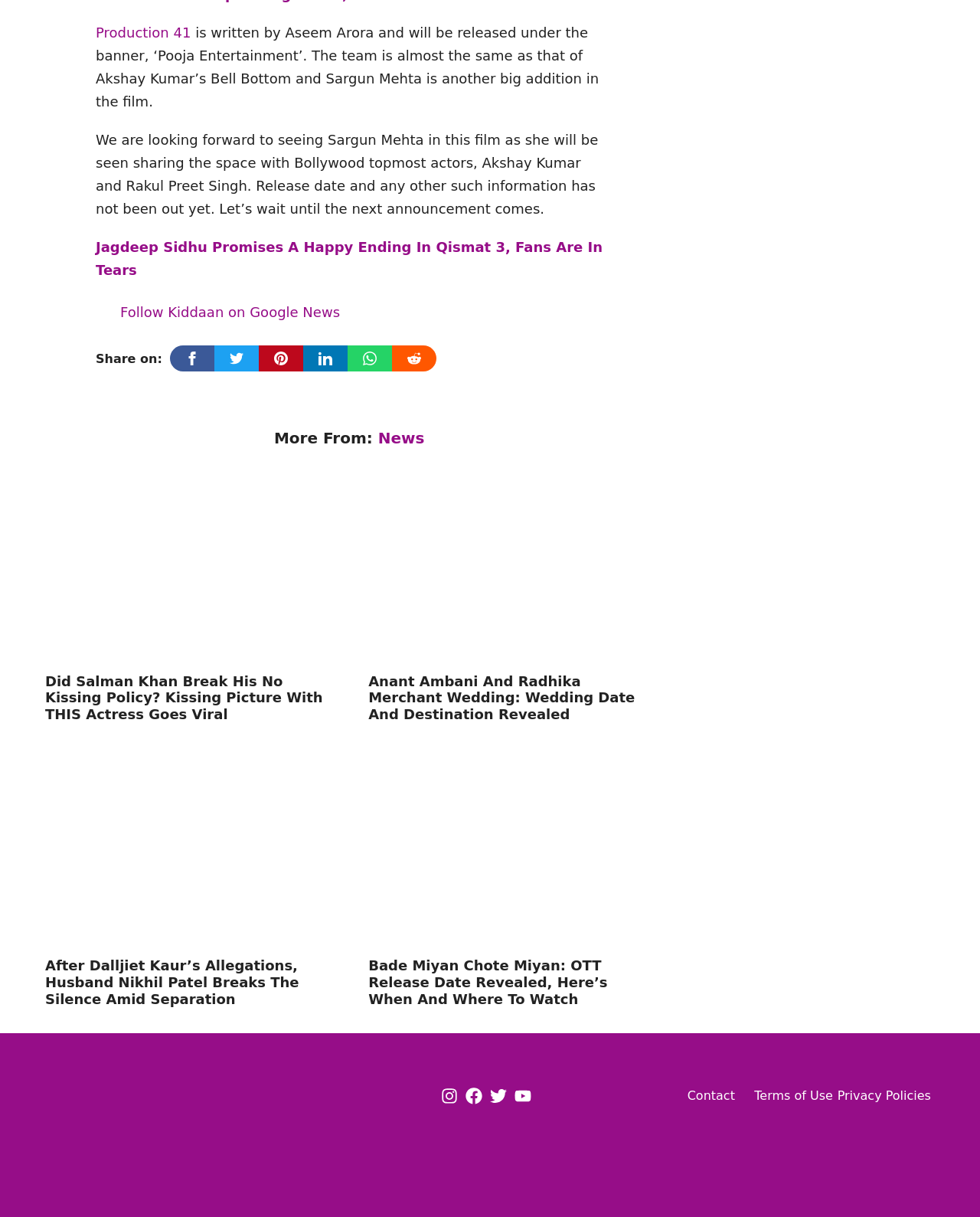Identify the bounding box coordinates for the region to click in order to carry out this instruction: "Read more about 'Jagdeep Sidhu Promises A Happy Ending In Qismat 3, Fans Are In Tears'". Provide the coordinates using four float numbers between 0 and 1, formatted as [left, top, right, bottom].

[0.098, 0.196, 0.615, 0.228]